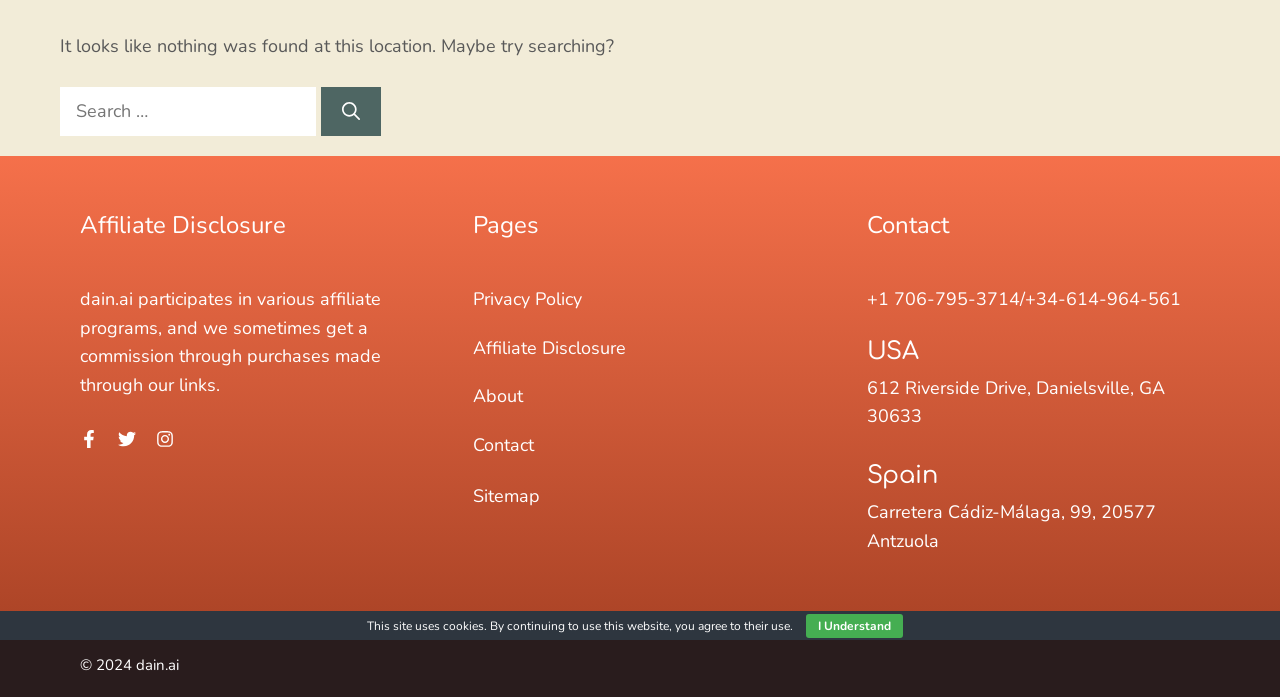Given the webpage screenshot, identify the bounding box of the UI element that matches this description: "I Understand".

[0.63, 0.881, 0.705, 0.915]